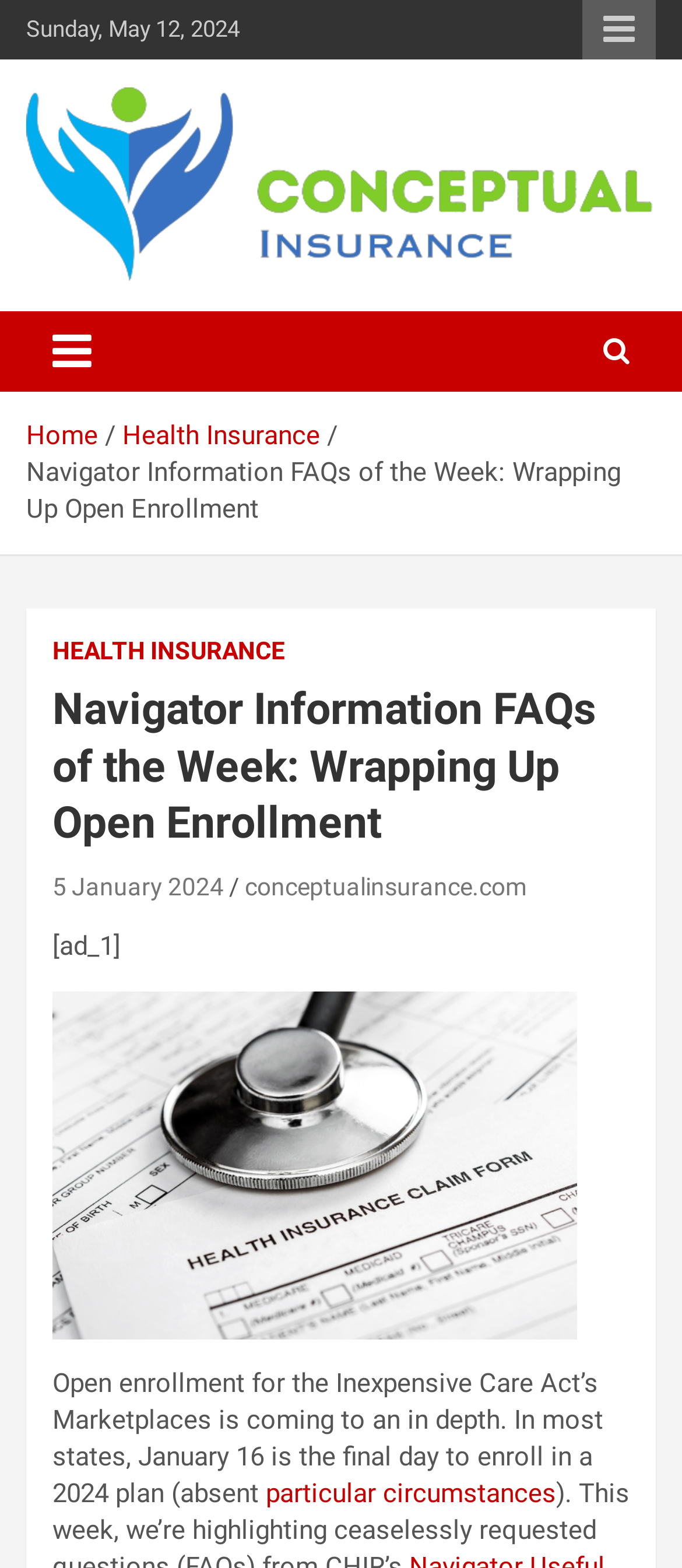Answer this question using a single word or a brief phrase:
What is the purpose of the webpage?

Providing insurance information